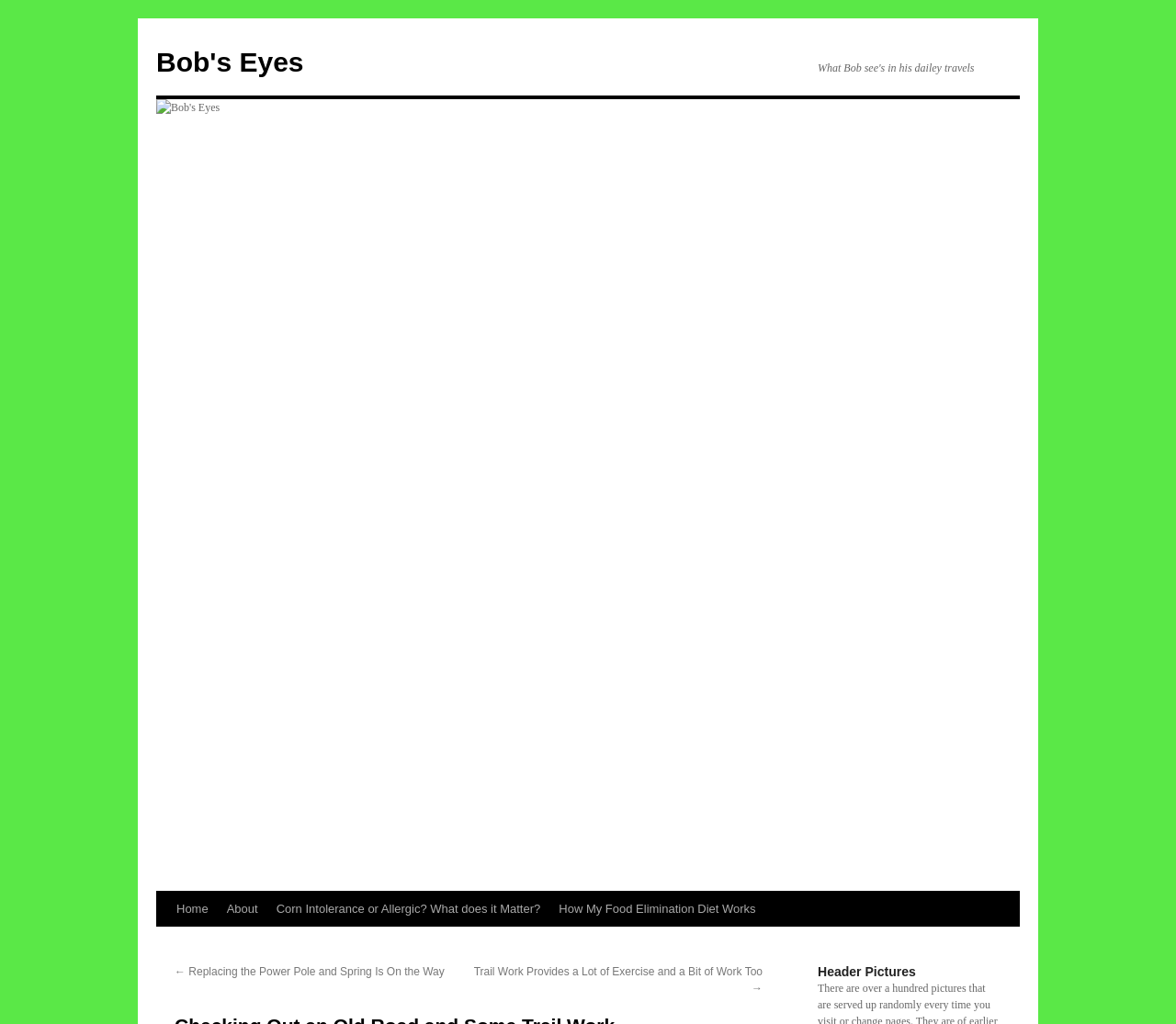What is the text of the first link in the navigation menu?
Provide a detailed answer to the question using information from the image.

I looked at the navigation menu and found the first link, which has the text 'Home'.